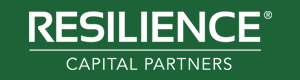What is the sector that Resilience Capital Partners focuses on?
Using the image as a reference, answer with just one word or a short phrase.

digital data infrastructure